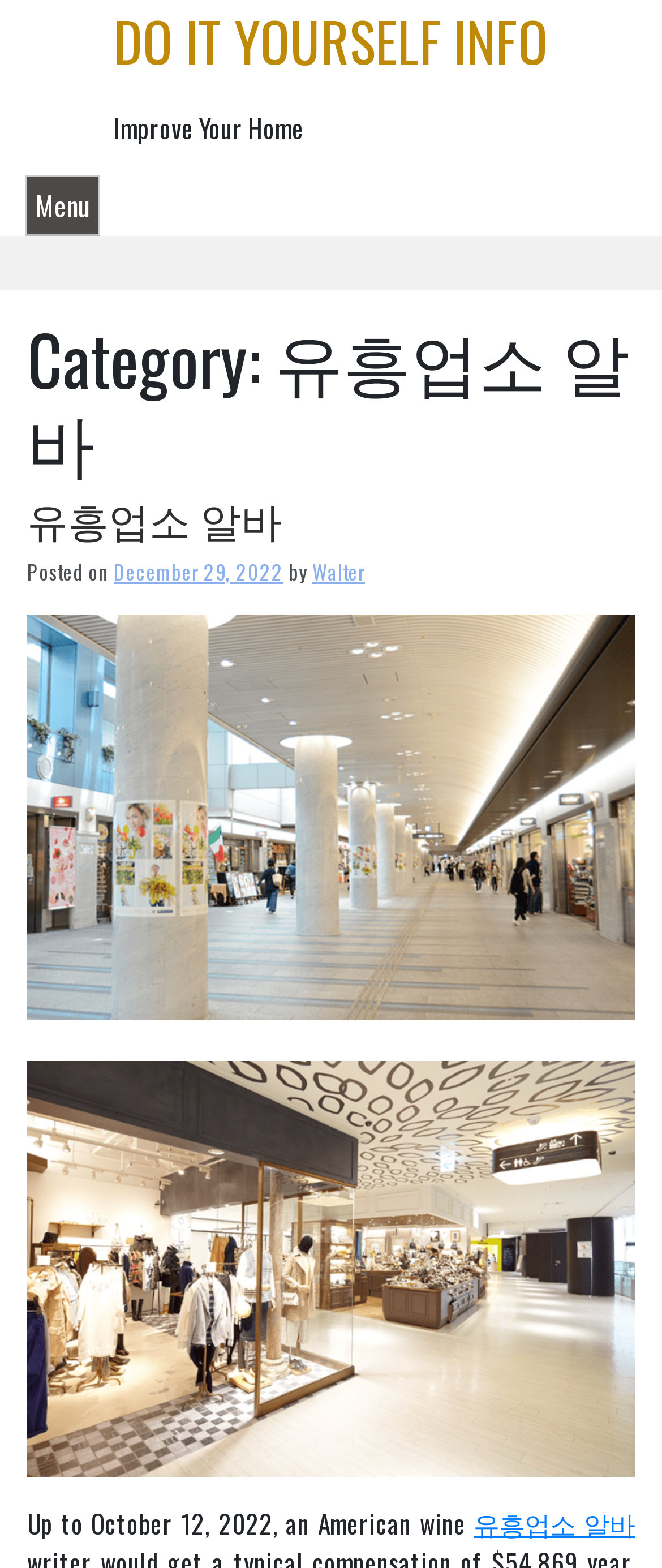Provide the bounding box coordinates for the UI element that is described as: "Walter".

[0.472, 0.355, 0.551, 0.373]